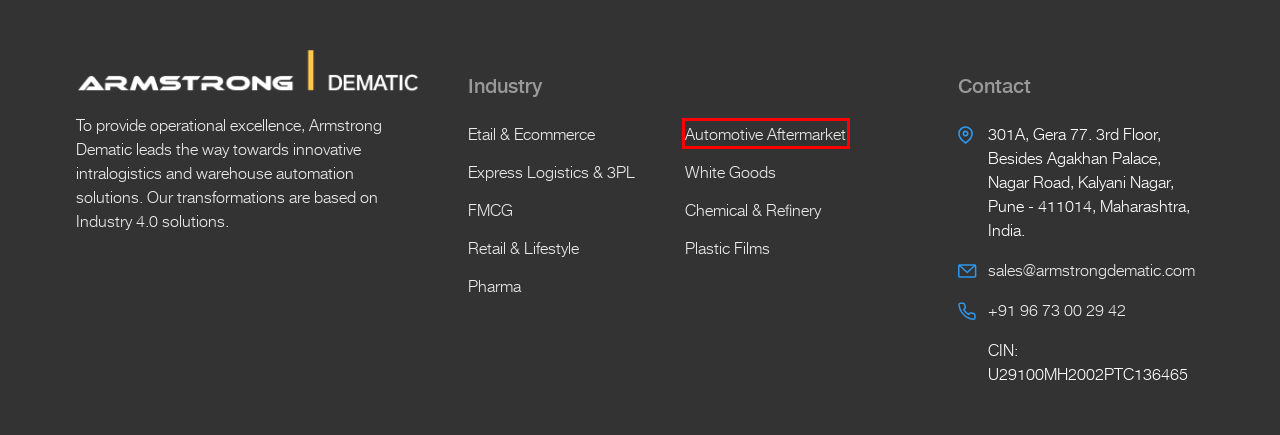Examine the screenshot of a webpage with a red bounding box around an element. Then, select the webpage description that best represents the new page after clicking the highlighted element. Here are the descriptions:
A. Retail & Lifestyle – Armstrong Dematic
B. Chemical & Refinery Industry – Armstrong Dematic
C. Automotive Aftermarket Industry – Armstrong Dematic
D. FMCG Industry – Armstrong Dematic
E. Pharmaceutical Industry – Armstrong Dematic
F. Plastic Films – Armstrong Dematic
G. White Goods Industry – Armstrong Dematic
H. Ecommerce & Etail – Armstrong Dematic

C